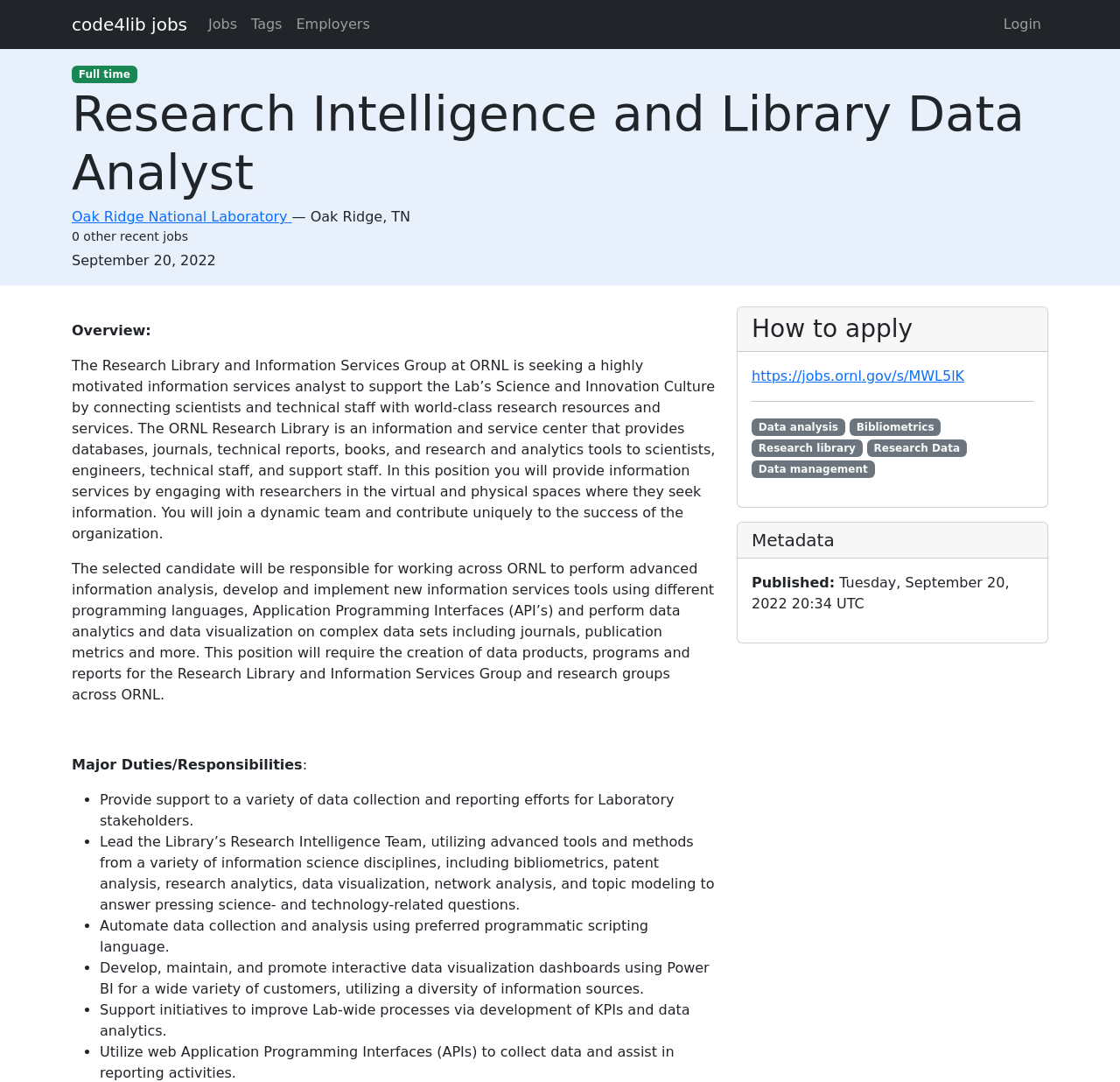Determine the bounding box coordinates for the clickable element required to fulfill the instruction: "Login to the system". Provide the coordinates as four float numbers between 0 and 1, i.e., [left, top, right, bottom].

[0.89, 0.006, 0.936, 0.039]